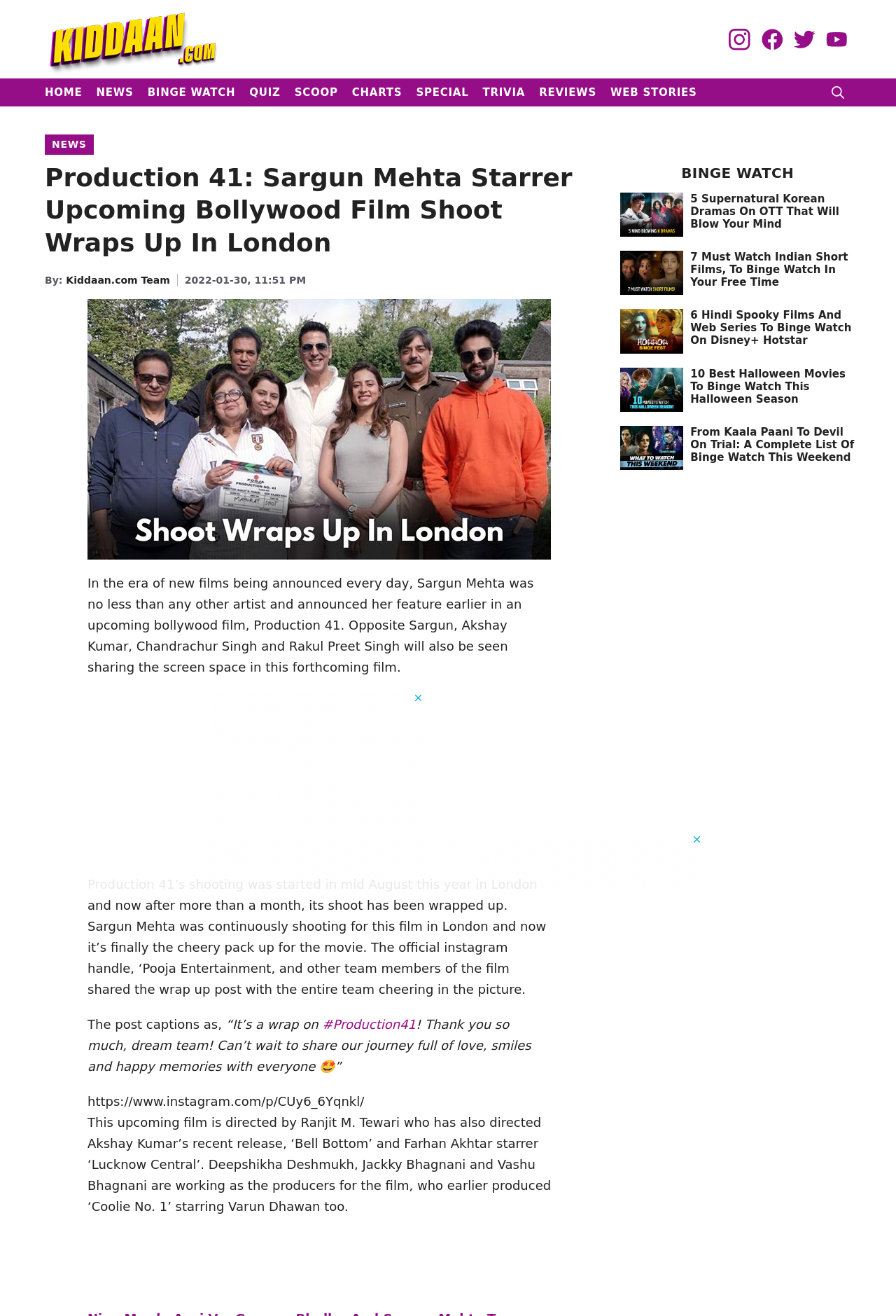What is the name of the Bollywood film being discussed?
Refer to the image and offer an in-depth and detailed answer to the question.

The webpage is discussing a Bollywood film, and the title of the film is mentioned in the heading as 'Production 41: Sargun Mehta Starrer Upcoming Bollywood Film Shoot Wraps Up In London'.